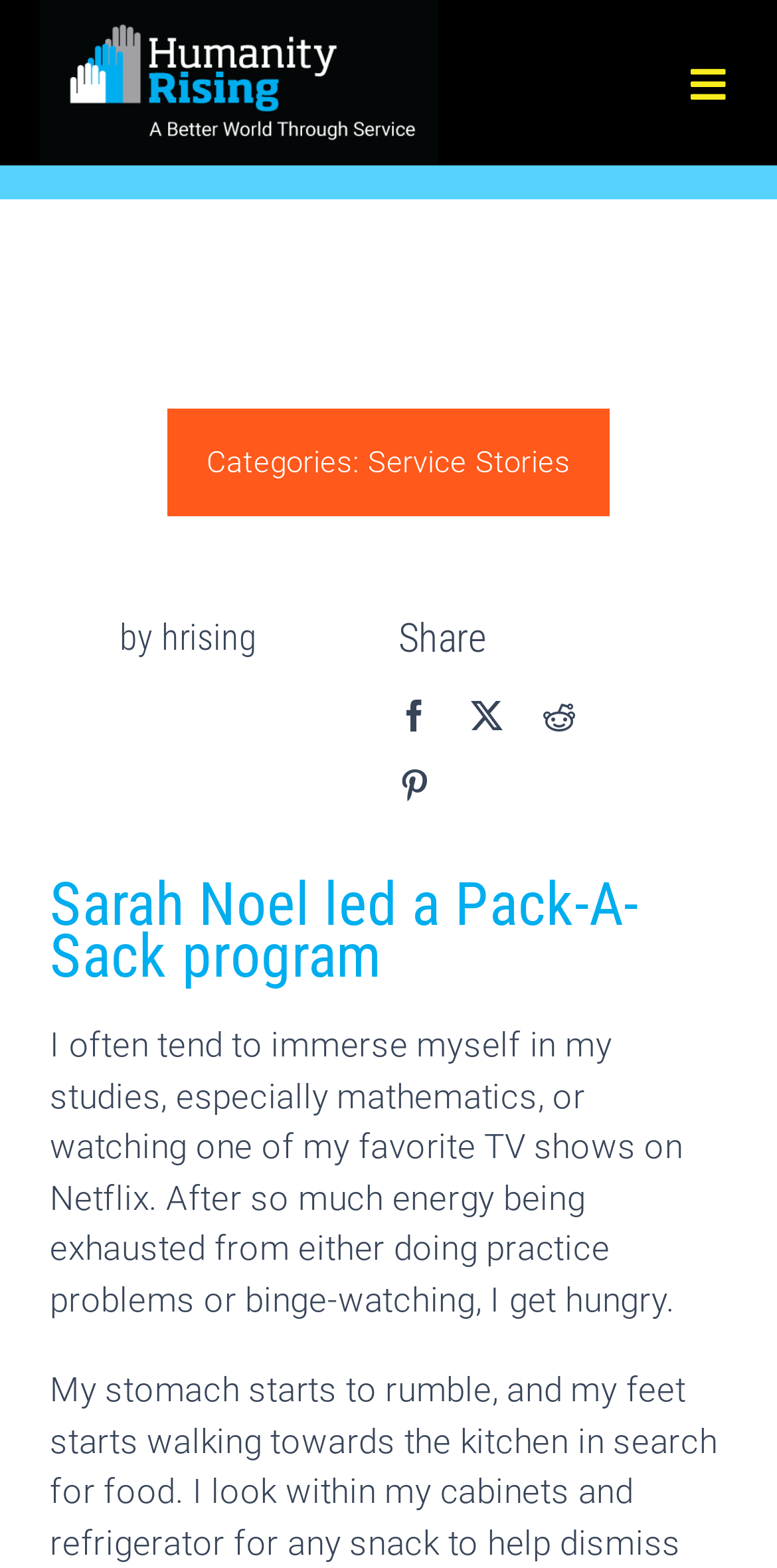Present a detailed account of what is displayed on the webpage.

This webpage is about Sarah Noel's experience with the Pack-A-Sack program, a service project under Humanity Rising. At the top left corner, there is an image with the organization's logo. Below the image, there is a navigation menu with a toggle button on the right side. The menu contains links to various sections, including About, Students, Programs, Scholarships, Corporate Partners, Our Team, Donate, and Store.

Above the navigation menu, there is a page title bar with a heading that reads "Sarah Noel led a Pack-A-Sack program". Below the title, there are two columns of content. On the left, there is a section with a heading "Categories:" followed by a link to "Service Stories". Next to it, there is a heading "by hrising" and another heading "Share" with links to social media platforms, including Facebook, X, Reddit, and Pinterest.

On the right side of the page, there is a main content area with a heading that repeats the page title. Below the heading, there is a paragraph of text that describes Sarah's experience, mentioning her studies, favorite TV shows, and getting hungry after exhausting her energy.